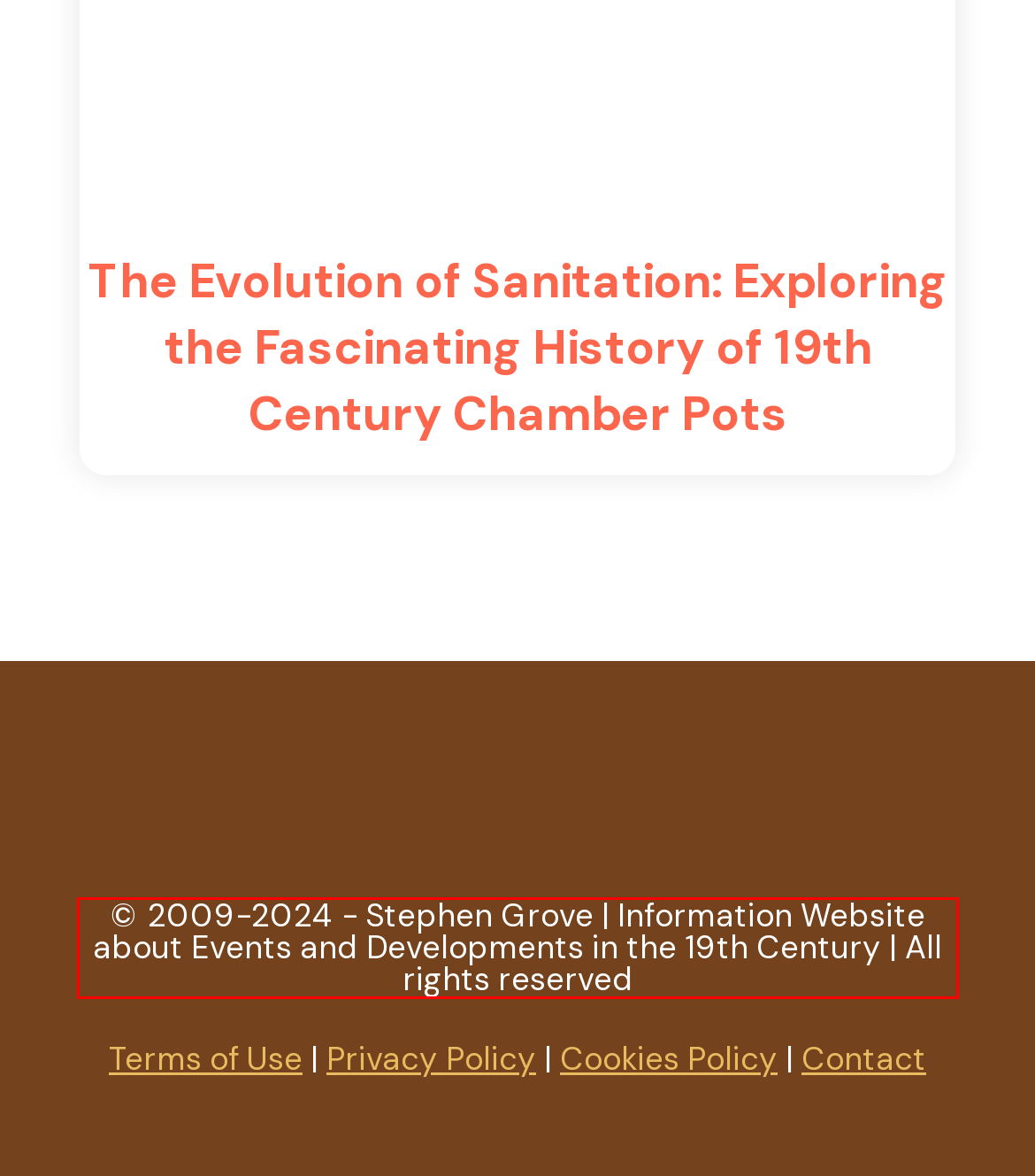You are given a screenshot of a webpage with a UI element highlighted by a red bounding box. Please perform OCR on the text content within this red bounding box.

© 2009-2024 - Stephen Grove | Information Website about Events and Developments in the 19th Century | All rights reserved